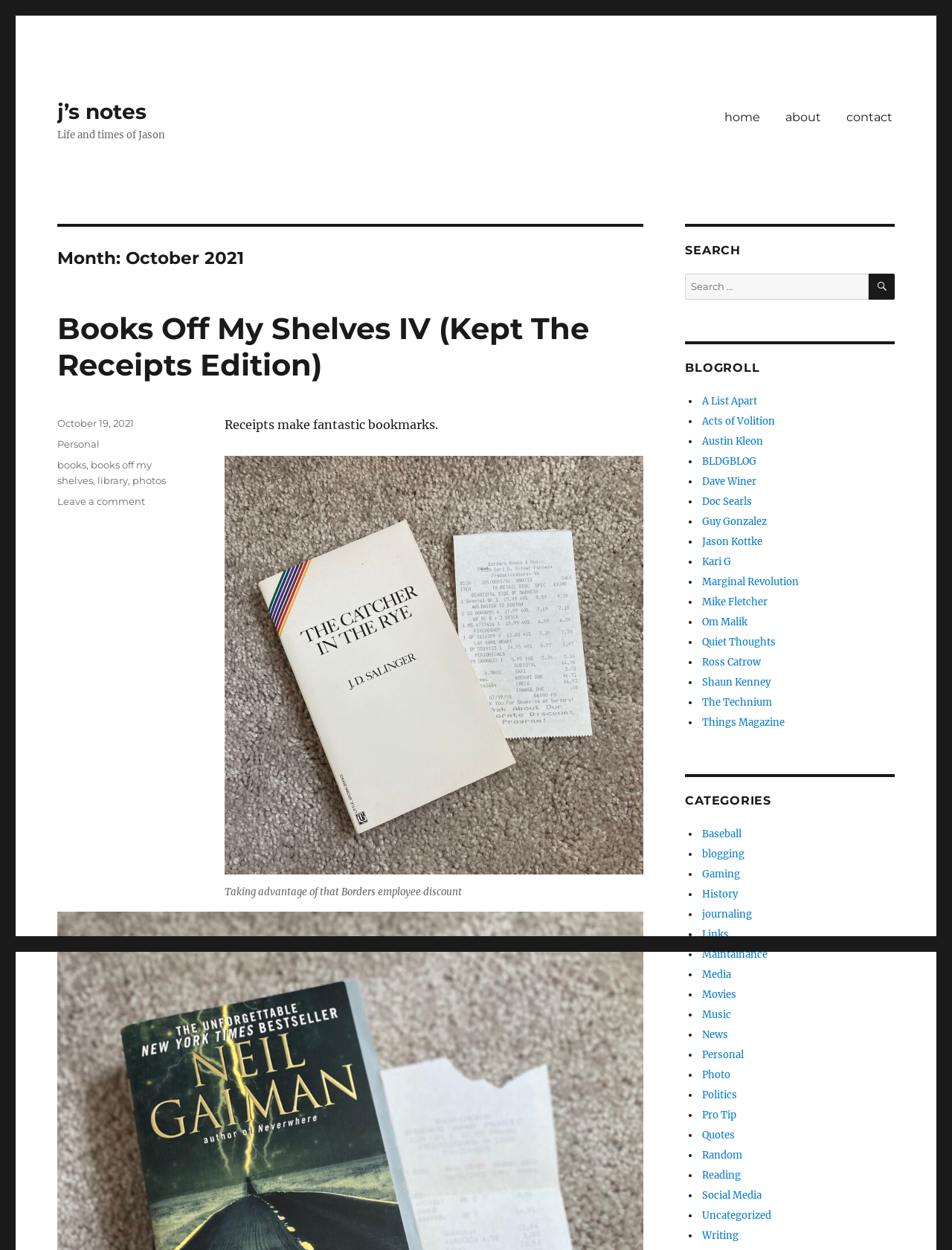Refer to the image and provide an in-depth answer to the question:
What is the name of the first blog in the blogroll?

The name of the first blog in the blogroll is 'A List Apart' which is indicated by the link element with the text 'A List Apart' in the blogroll section of the webpage.